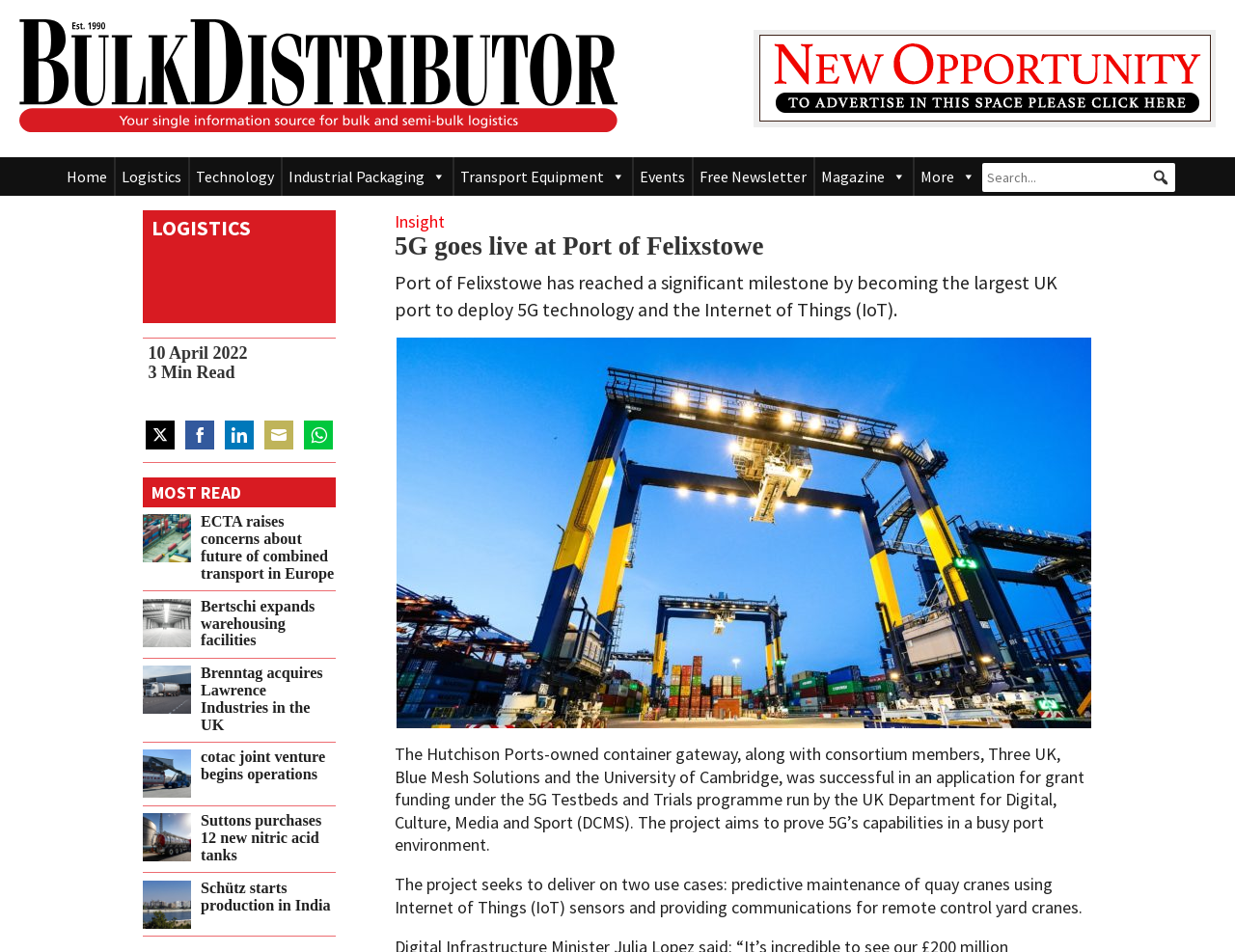Locate the bounding box coordinates of the clickable area to execute the instruction: "Click on the 'Home' link". Provide the coordinates as four float numbers between 0 and 1, represented as [left, top, right, bottom].

[0.048, 0.165, 0.092, 0.205]